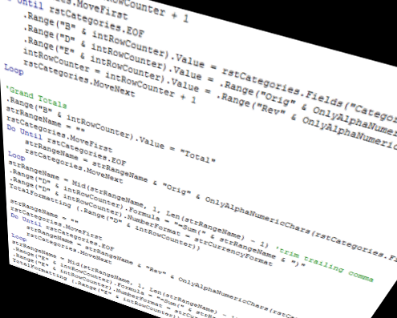Provide a comprehensive description of the image.

The image showcases a snippet of VBA (Visual Basic for Applications) code, positioned at an angle that suggests a three-dimensional effect, enhancing the visual appeal of the programming content. The code appears to involve data manipulation, specifically regarding accessing and iterating through categories, performing calculations for totals, and potentially formatting data for reporting purposes. It represents a practical example used in Microsoft Office applications, reflecting the capabilities of VBA for automating tasks within Excel or Access. This aligns with the webpage's focus on VBA development and custom-built IT solutions, addressing the needs of businesses looking to streamline their data management processes and enhance productivity through automation.